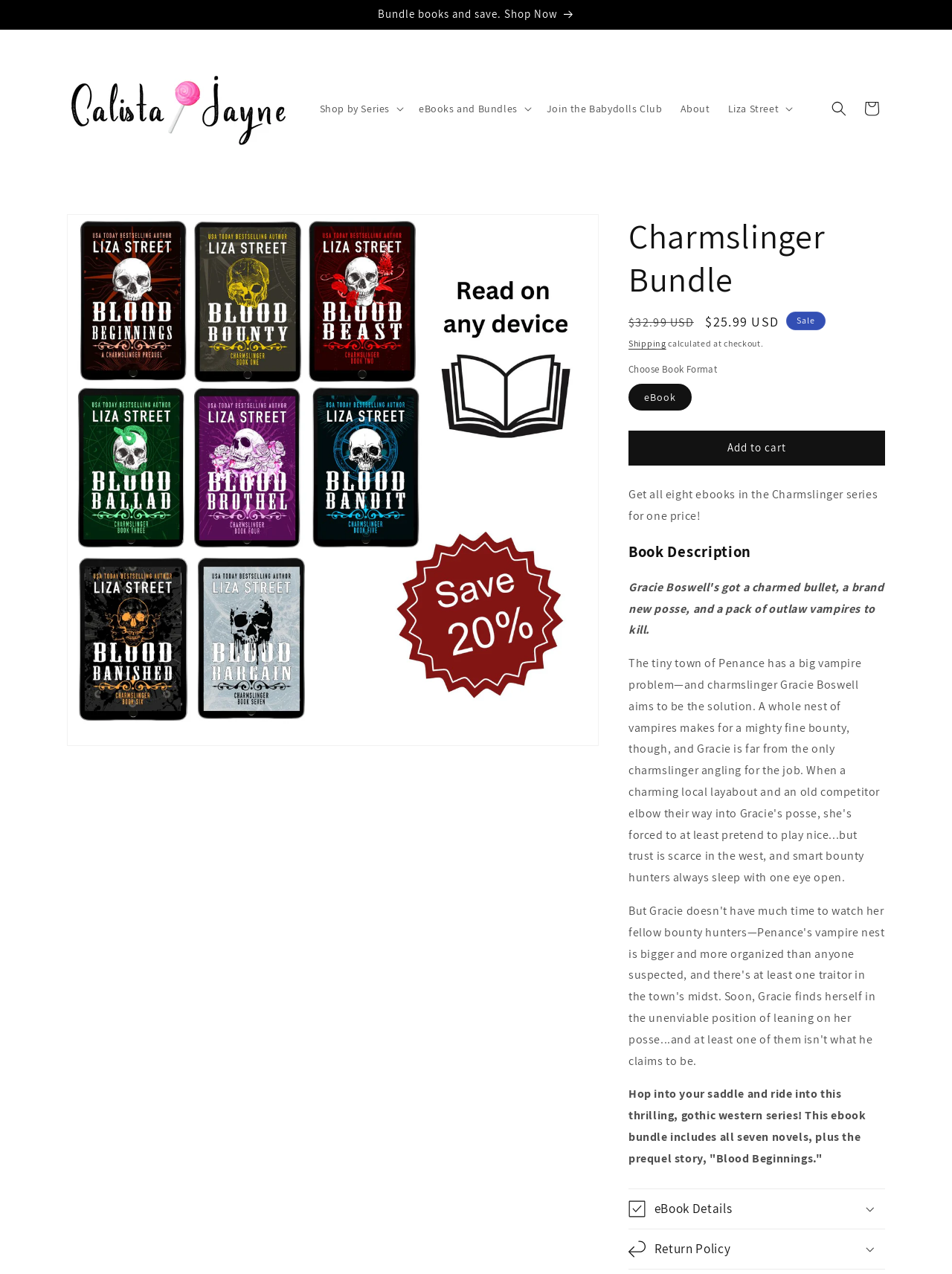Identify the coordinates of the bounding box for the element that must be clicked to accomplish the instruction: "View eBook Details".

[0.66, 0.933, 0.93, 0.964]